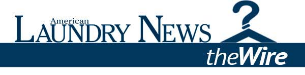Generate a descriptive account of all visible items and actions in the image.

The image features the logo of "American Laundry News" with an emphasis on the section labeled "theWire." The logo is designed with a classic serif font for "American Laundry News" in deep blue, conveying a sense of professionalism and authority within the laundry industry. Below it, "theWire" is presented in a modern sans-serif style, which contrasts nicely and suggests a focus on timely updates or news content. Accompanying this text is a graphic element that resembles a hanger, symbolizing the laundry theme. This logo acts as a header or branding for a specific part of the publication, likely focusing on news articles or updates pertinent to the laundry sector.